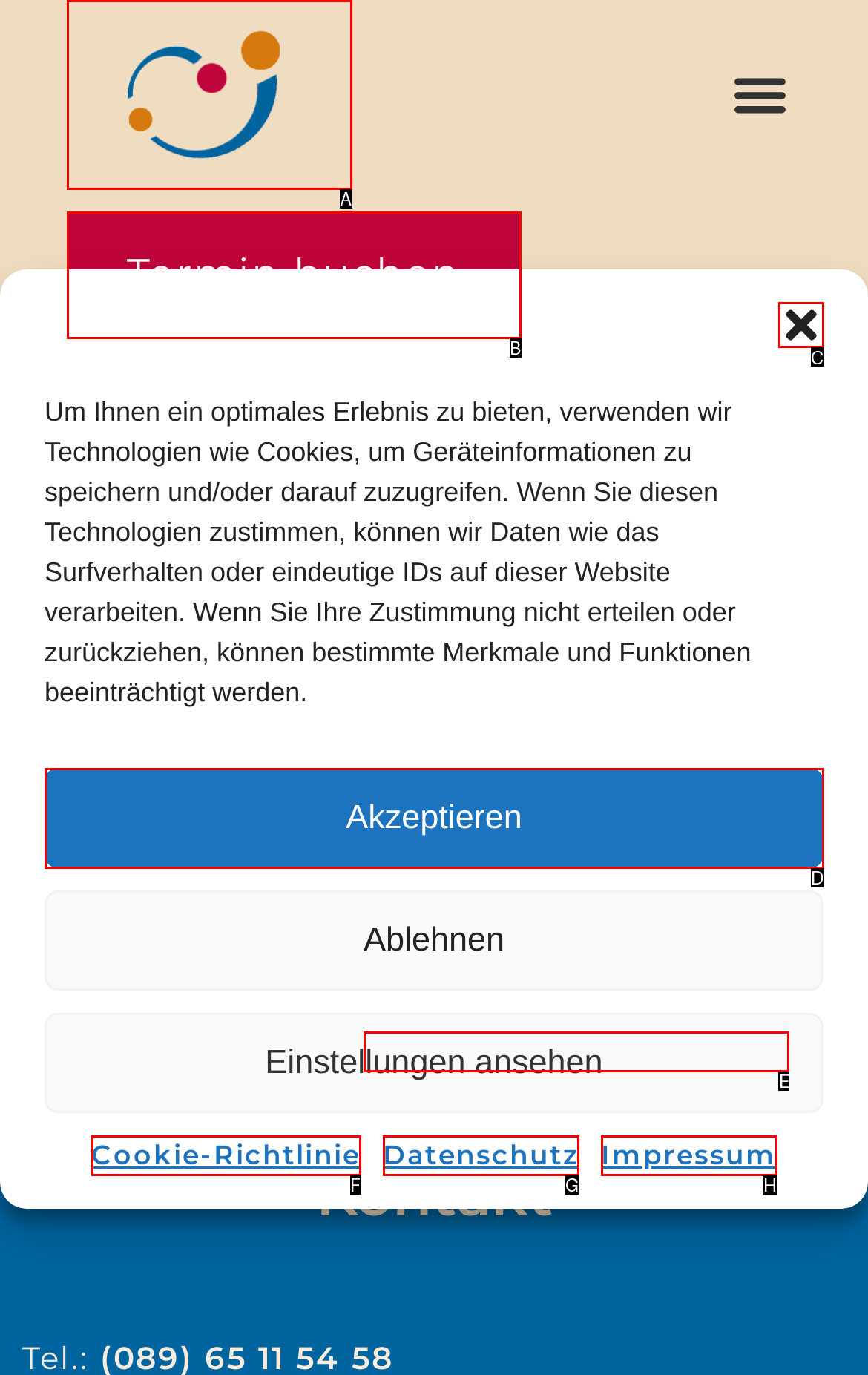Select the correct UI element to complete the task: Close the dialog
Please provide the letter of the chosen option.

C